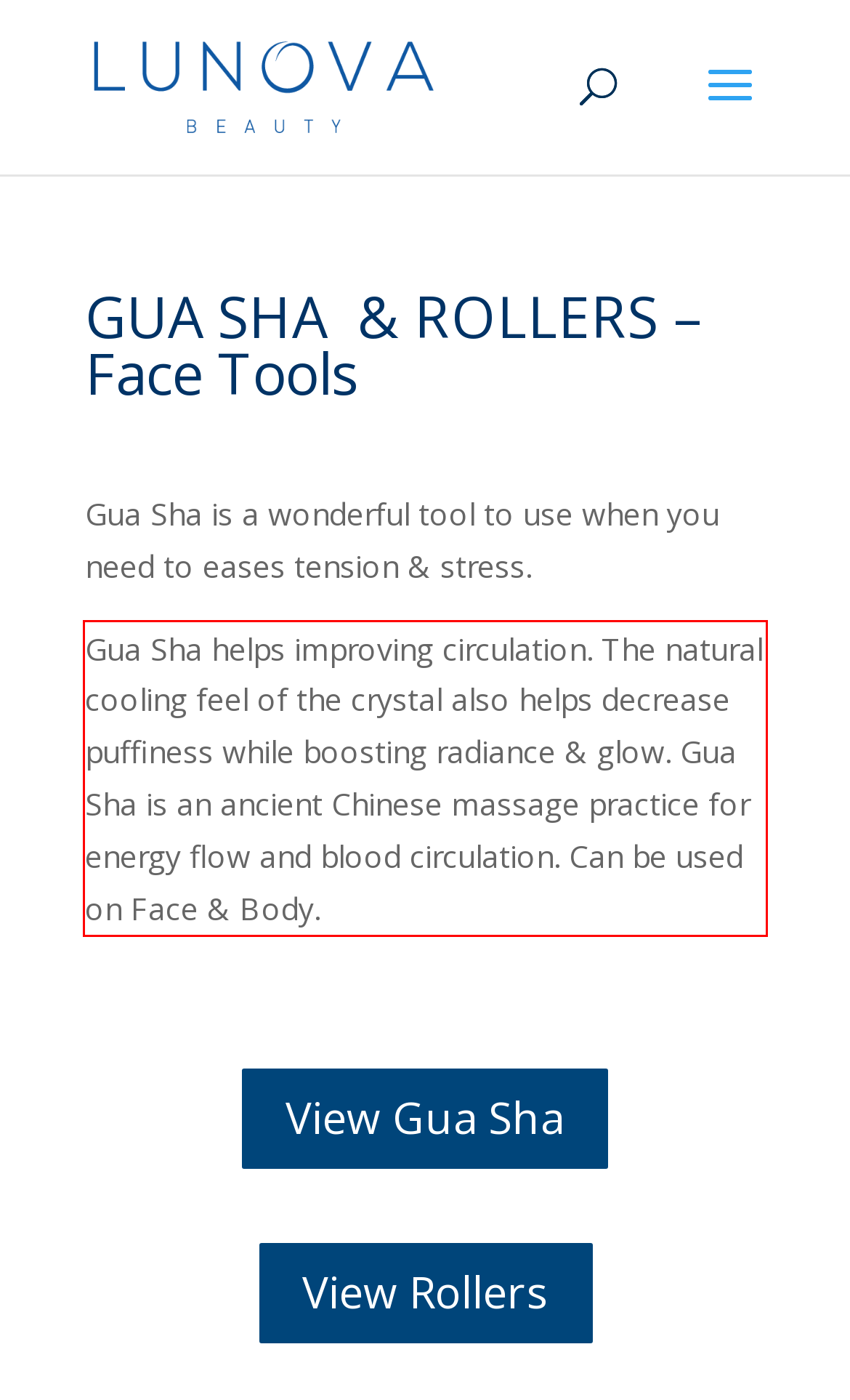The screenshot provided shows a webpage with a red bounding box. Apply OCR to the text within this red bounding box and provide the extracted content.

Gua Sha helps improving circulation. The natural cooling feel of the crystal also helps decrease puffiness while boosting radiance & glow. Gua Sha is an ancient Chinese massage practice for energy flow and blood circulation. Can be used on Face & Body.